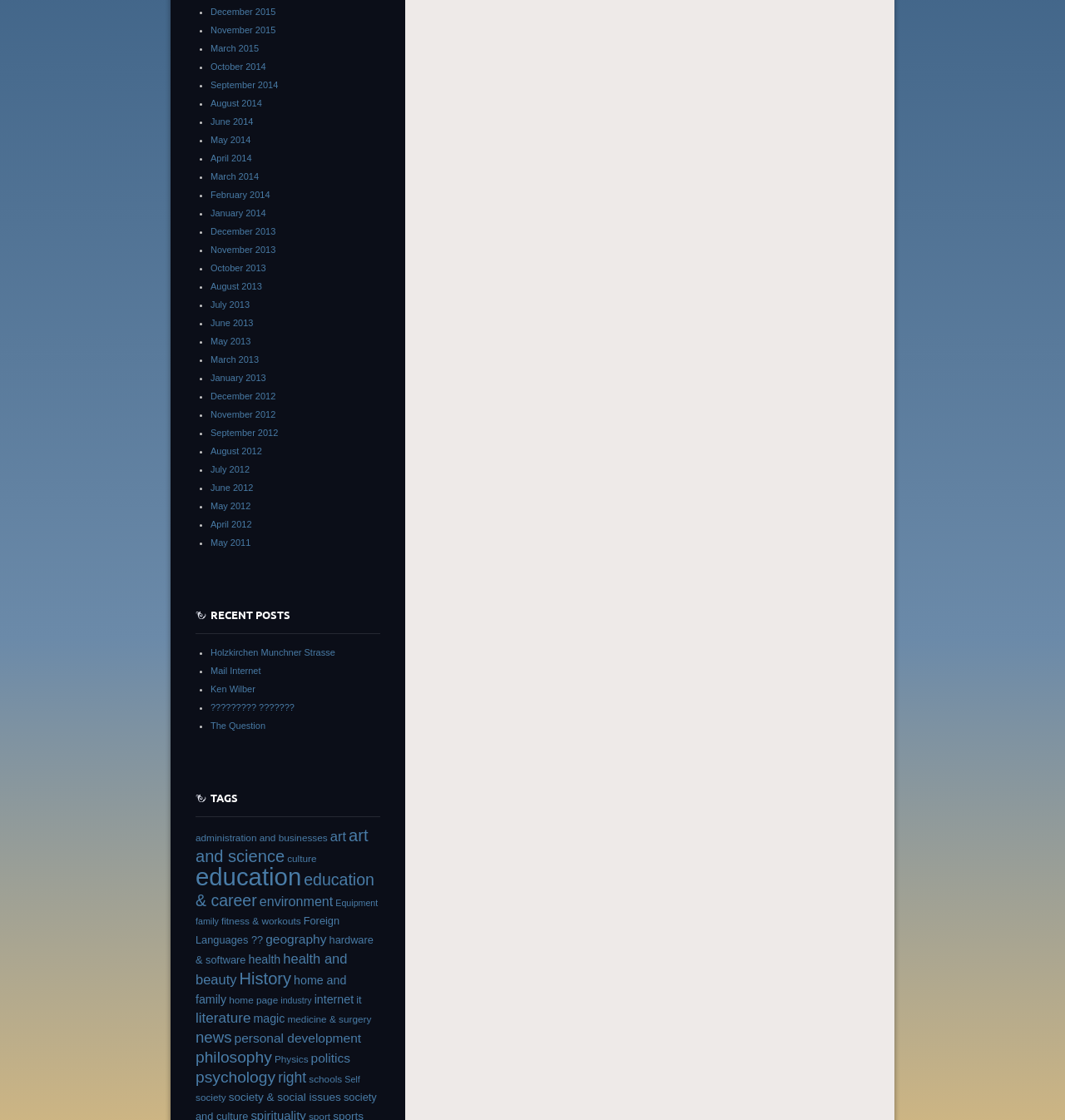From the element description: "society & social issues", extract the bounding box coordinates of the UI element. The coordinates should be expressed as four float numbers between 0 and 1, in the order [left, top, right, bottom].

[0.215, 0.974, 0.32, 0.985]